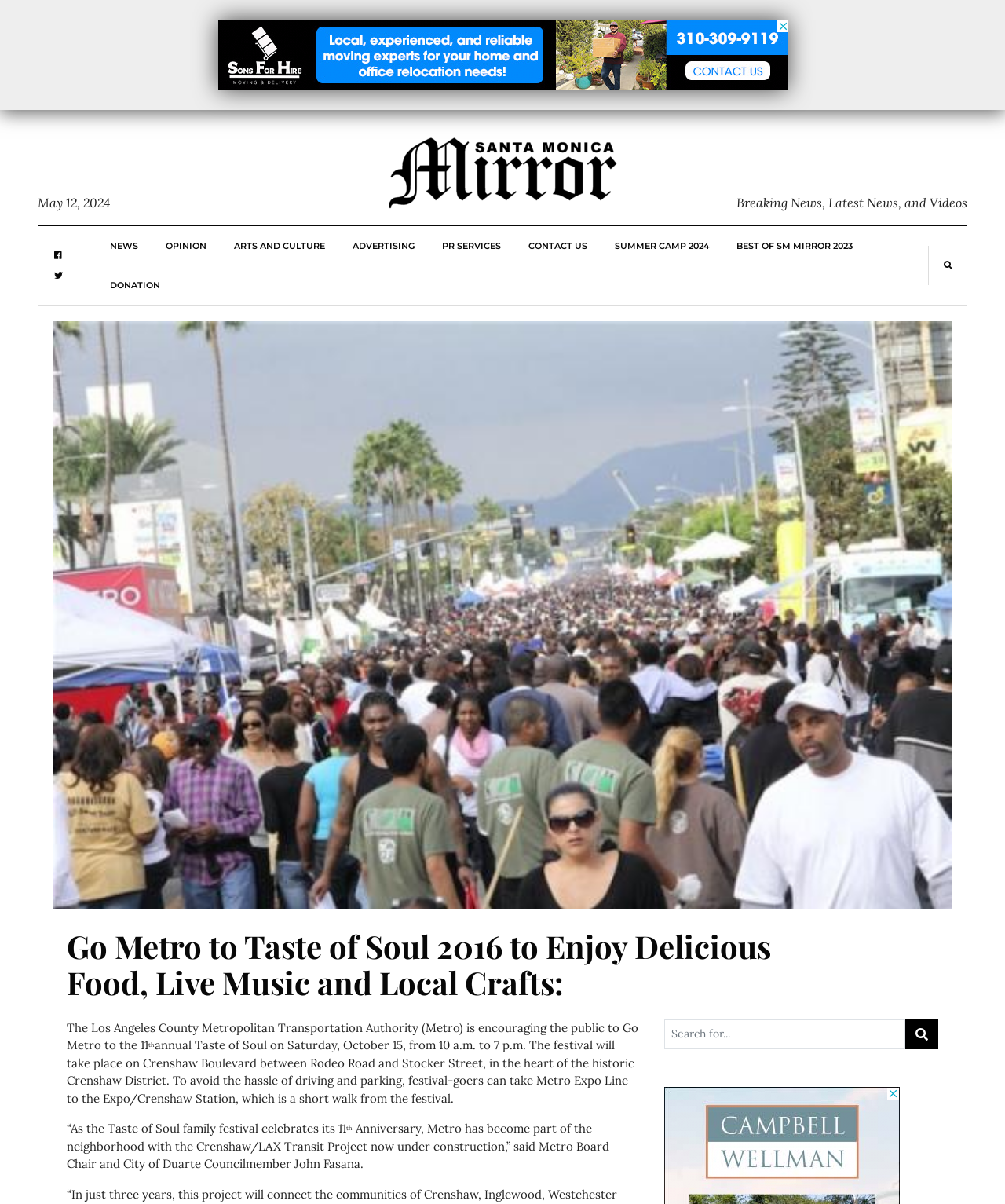Find the coordinates for the bounding box of the element with this description: "Summer Camp 2024".

[0.612, 0.188, 0.706, 0.22]